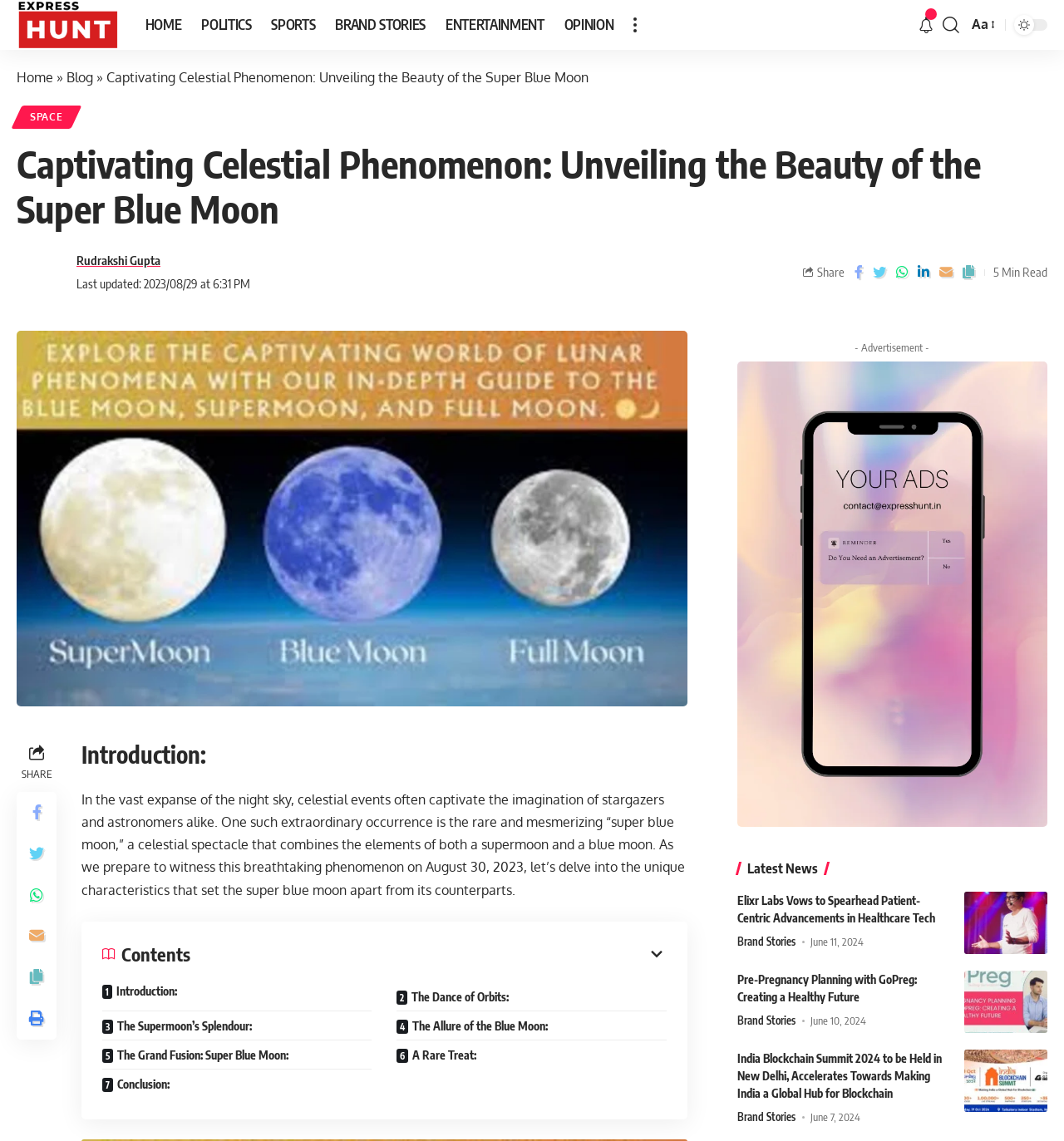Given the following UI element description: "Aa", find the bounding box coordinates in the webpage screenshot.

[0.909, 0.012, 0.937, 0.032]